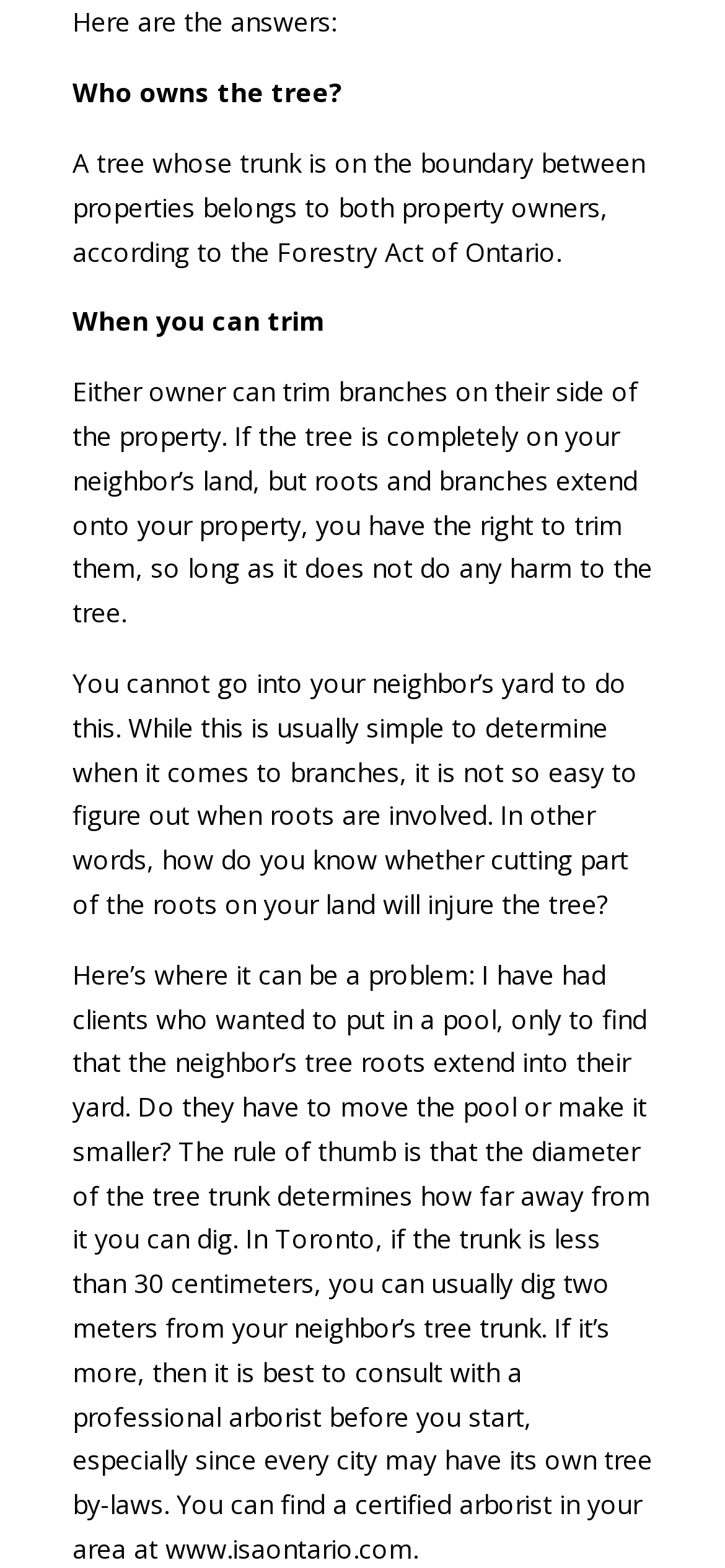Please look at the image and answer the question with a detailed explanation: Can you trim branches on your neighbor's tree?

Either owner can trim branches on their side of the property, but you cannot go into your neighbor's yard to do this. If the tree is completely on your neighbor's land, but roots and branches extend onto your property, you have the right to trim them, so long as it does not do any harm to the tree.